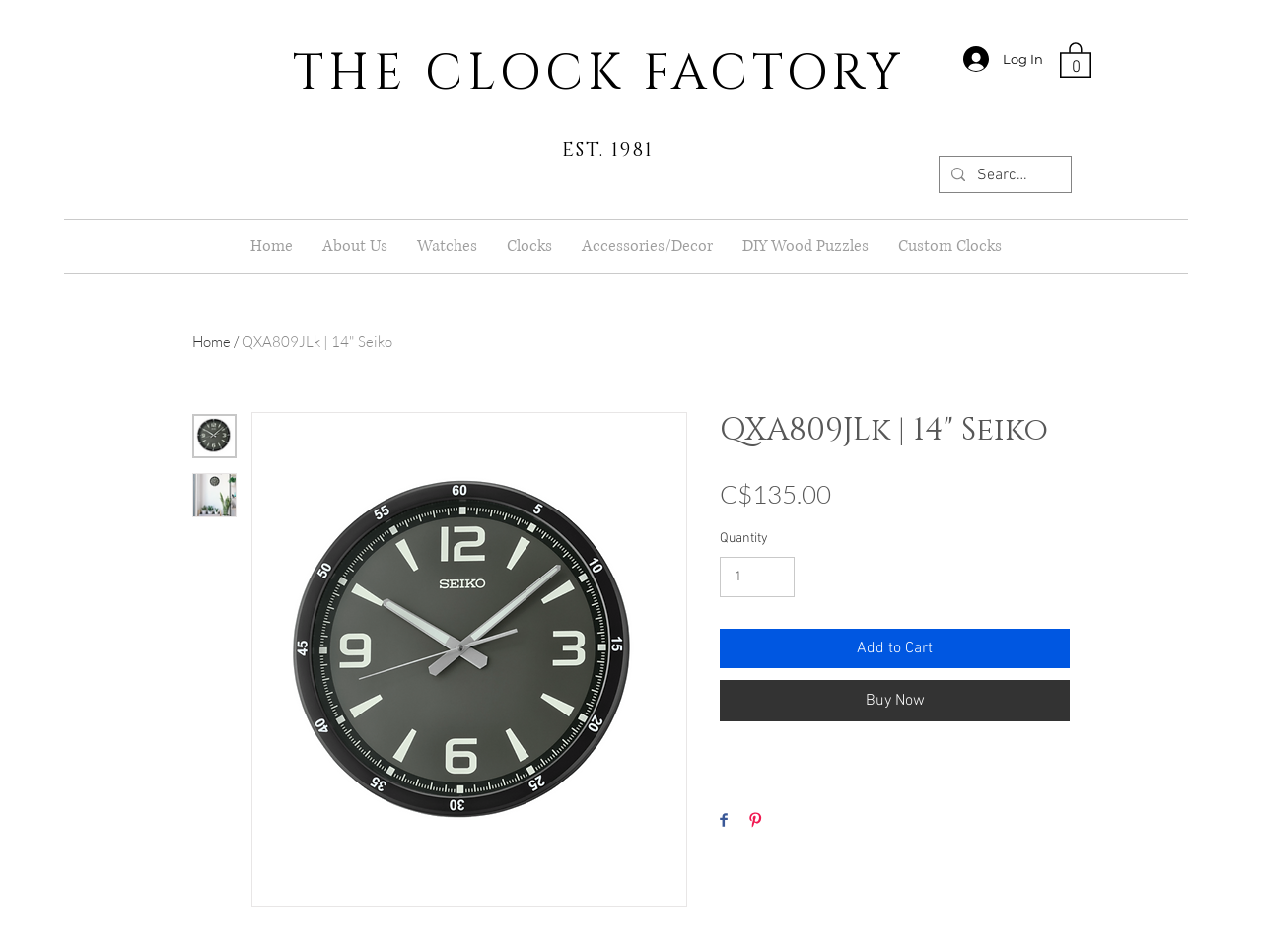Please analyze the image and provide a thorough answer to the question:
What is the minimum quantity that can be added to the cart?

The minimum quantity that can be added to the cart can be determined by looking at the spinbutton labeled 'Quantity'. The valuemin attribute of the spinbutton is 1, indicating that the minimum quantity that can be added to the cart is 1.